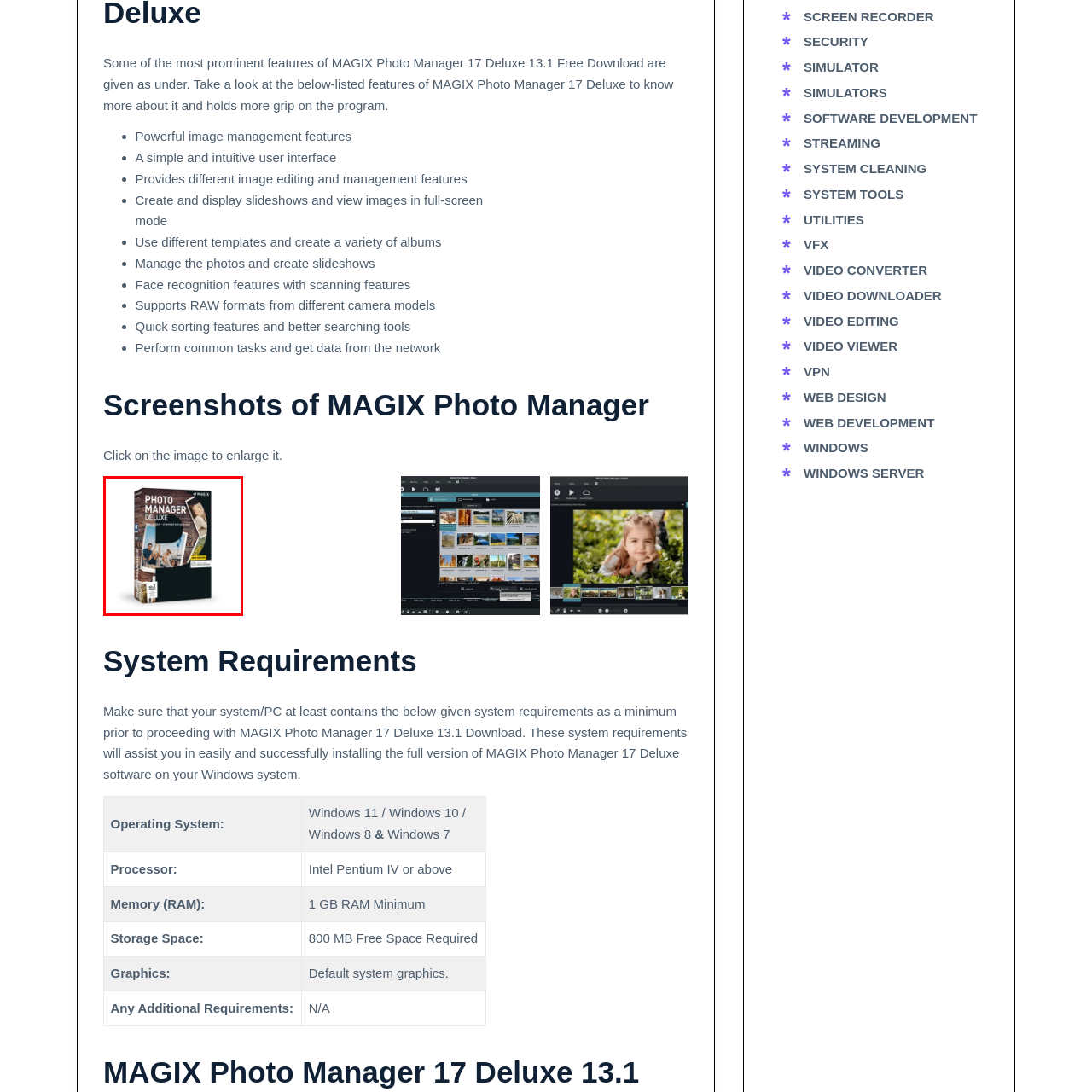Direct your attention to the section outlined in red and answer the following question with a single word or brief phrase: 
What type of users is the software geared towards?

Casual users and photography enthusiasts